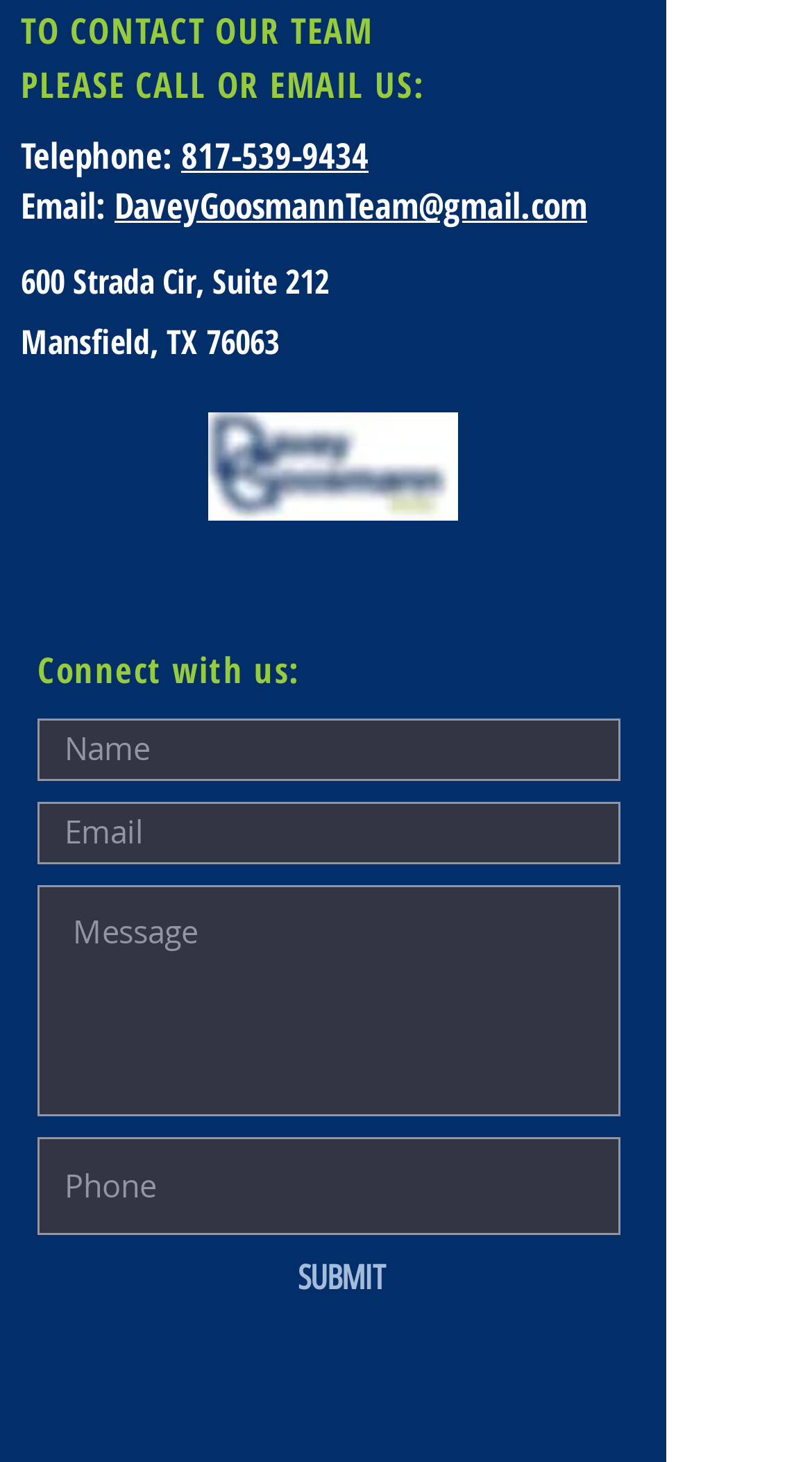Please identify the bounding box coordinates of the element I should click to complete this instruction: 'Enter your name'. The coordinates should be given as four float numbers between 0 and 1, like this: [left, top, right, bottom].

[0.046, 0.491, 0.764, 0.534]